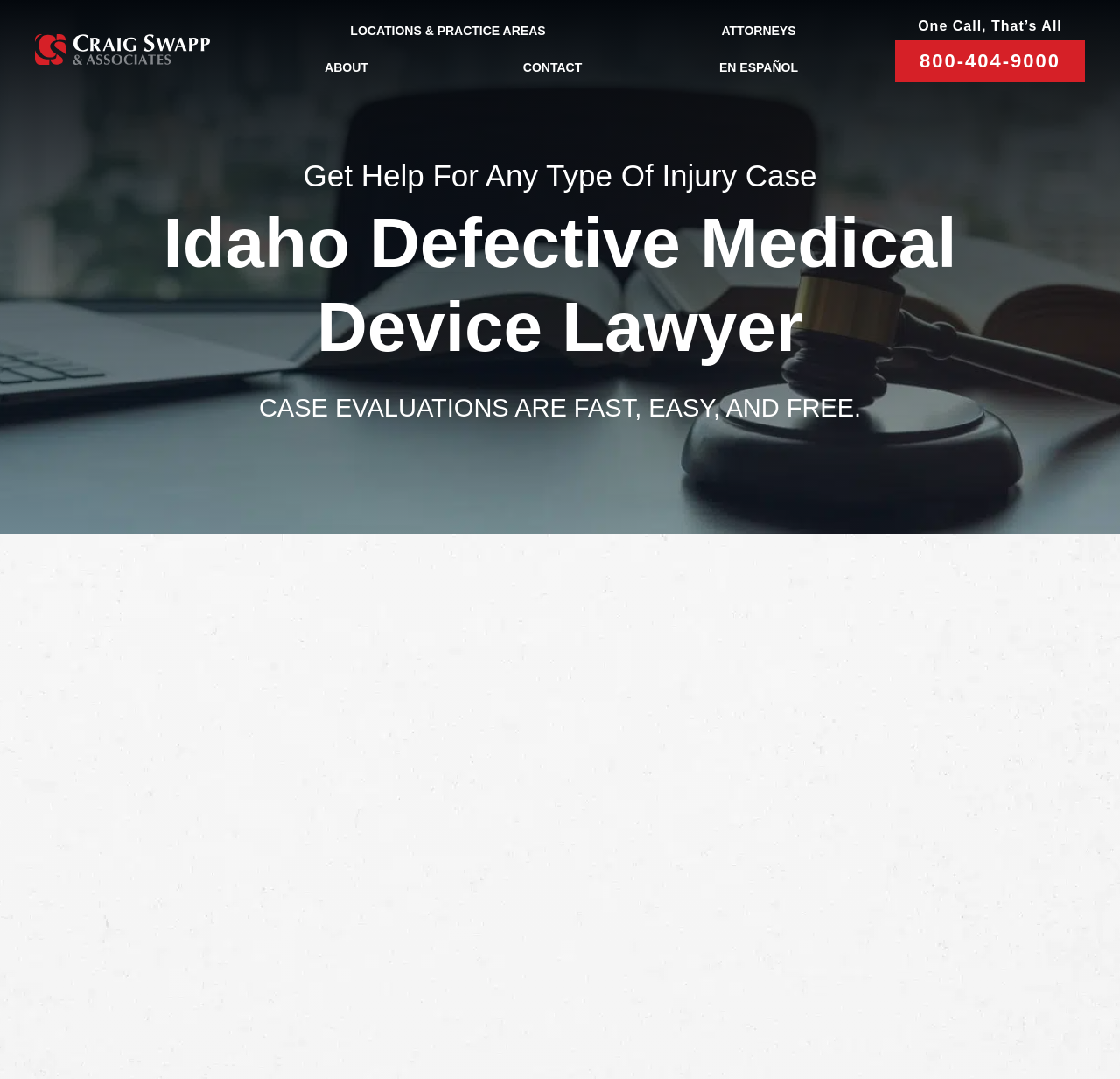What is the main title displayed on this webpage?

Idaho Defective Medical Device Lawyer